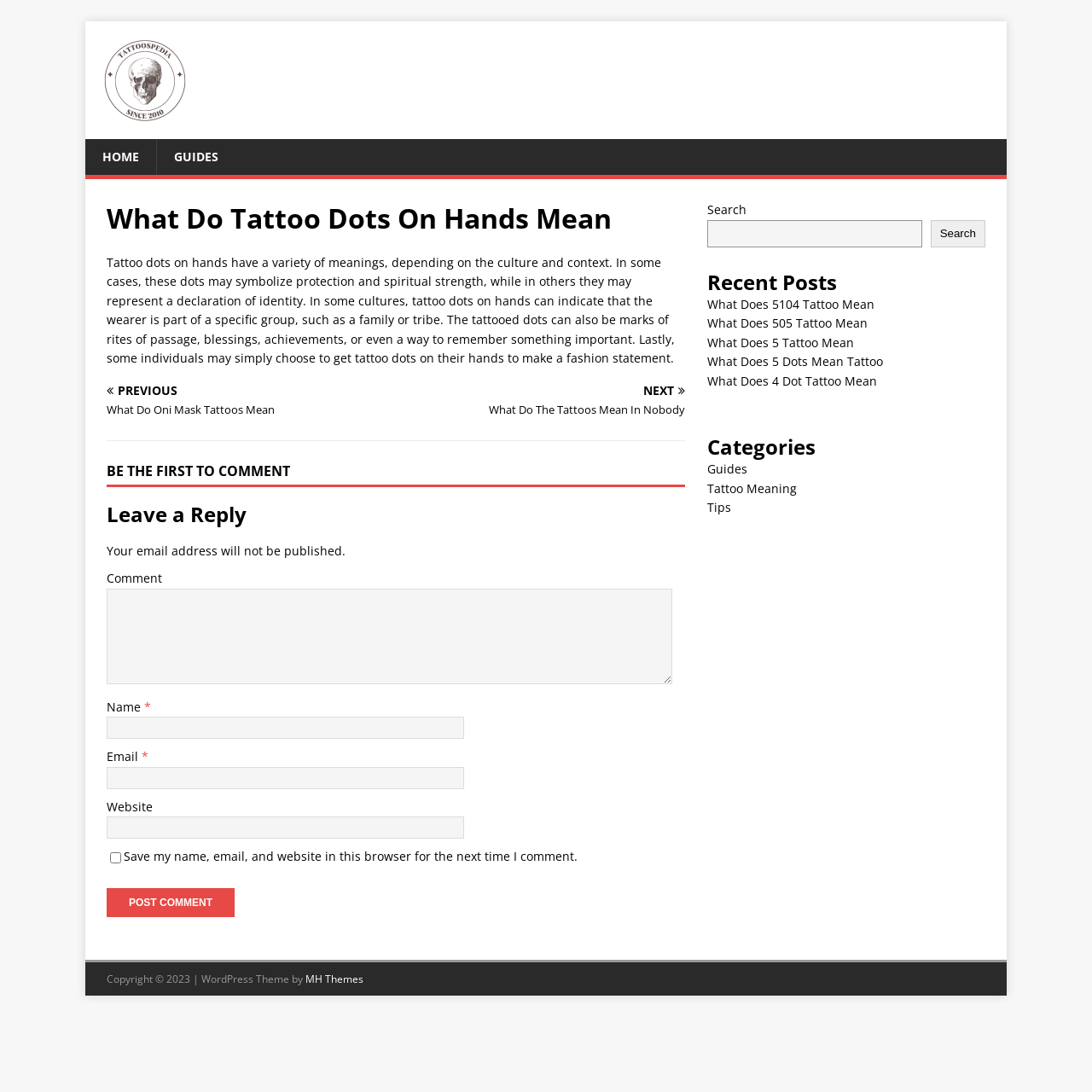Specify the bounding box coordinates of the region I need to click to perform the following instruction: "Search for something". The coordinates must be four float numbers in the range of 0 to 1, i.e., [left, top, right, bottom].

[0.647, 0.201, 0.844, 0.226]